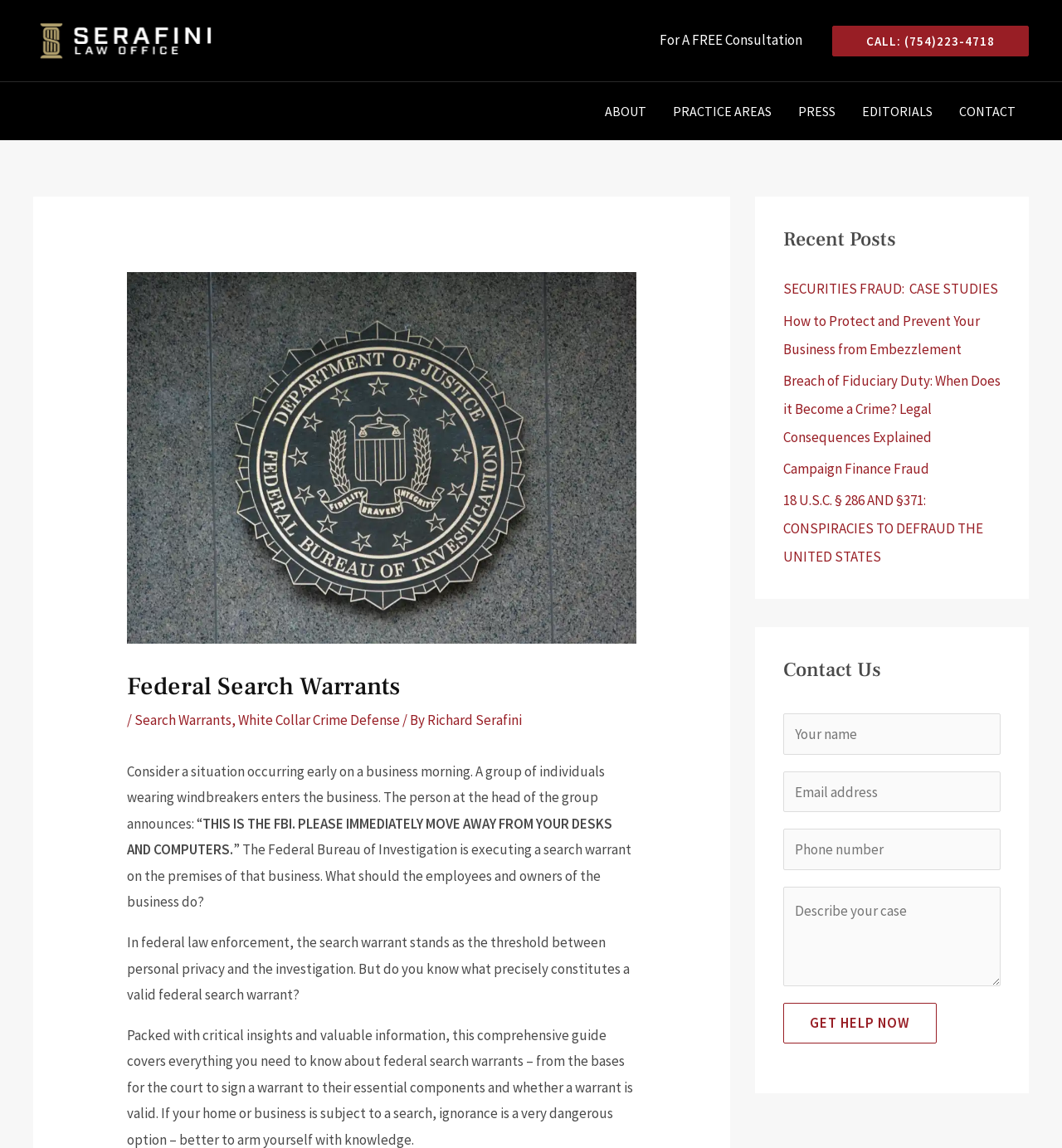Locate the bounding box coordinates of the clickable area to execute the instruction: "Click the 'CALL: (754)223-4718' link". Provide the coordinates as four float numbers between 0 and 1, represented as [left, top, right, bottom].

[0.784, 0.022, 0.969, 0.049]